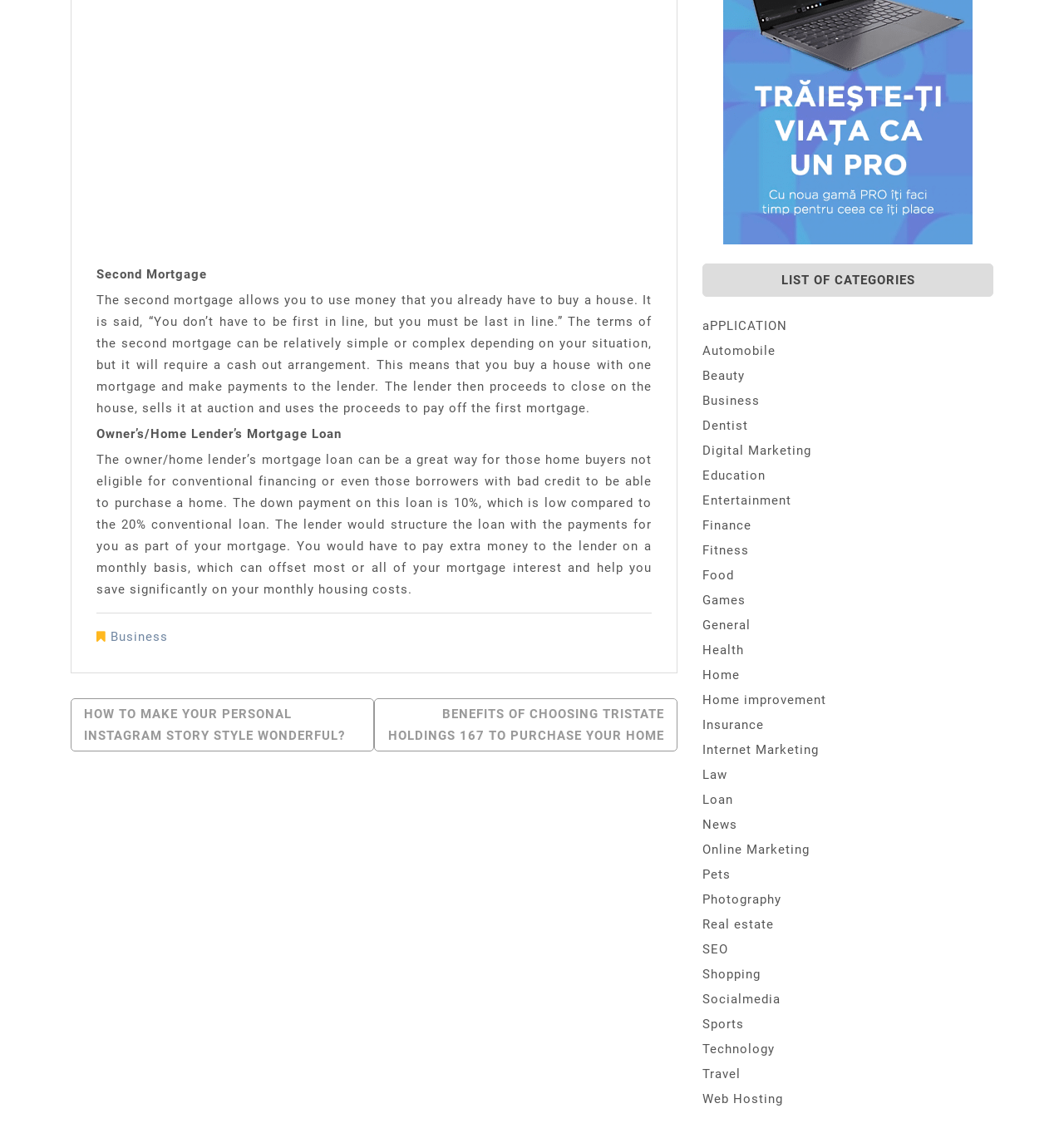Answer the following in one word or a short phrase: 
What is the topic of the second mortgage?

Buying a house